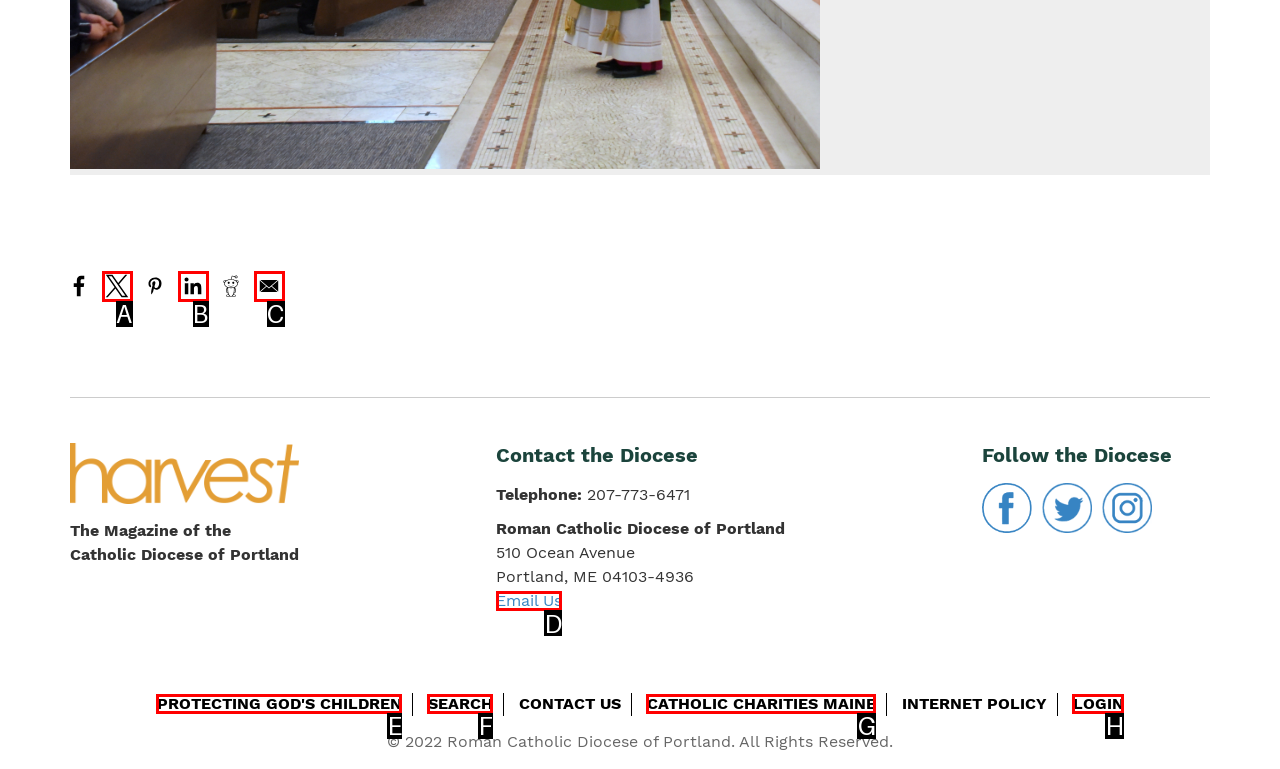Look at the highlighted elements in the screenshot and tell me which letter corresponds to the task: Contact the Diocese via Email.

D